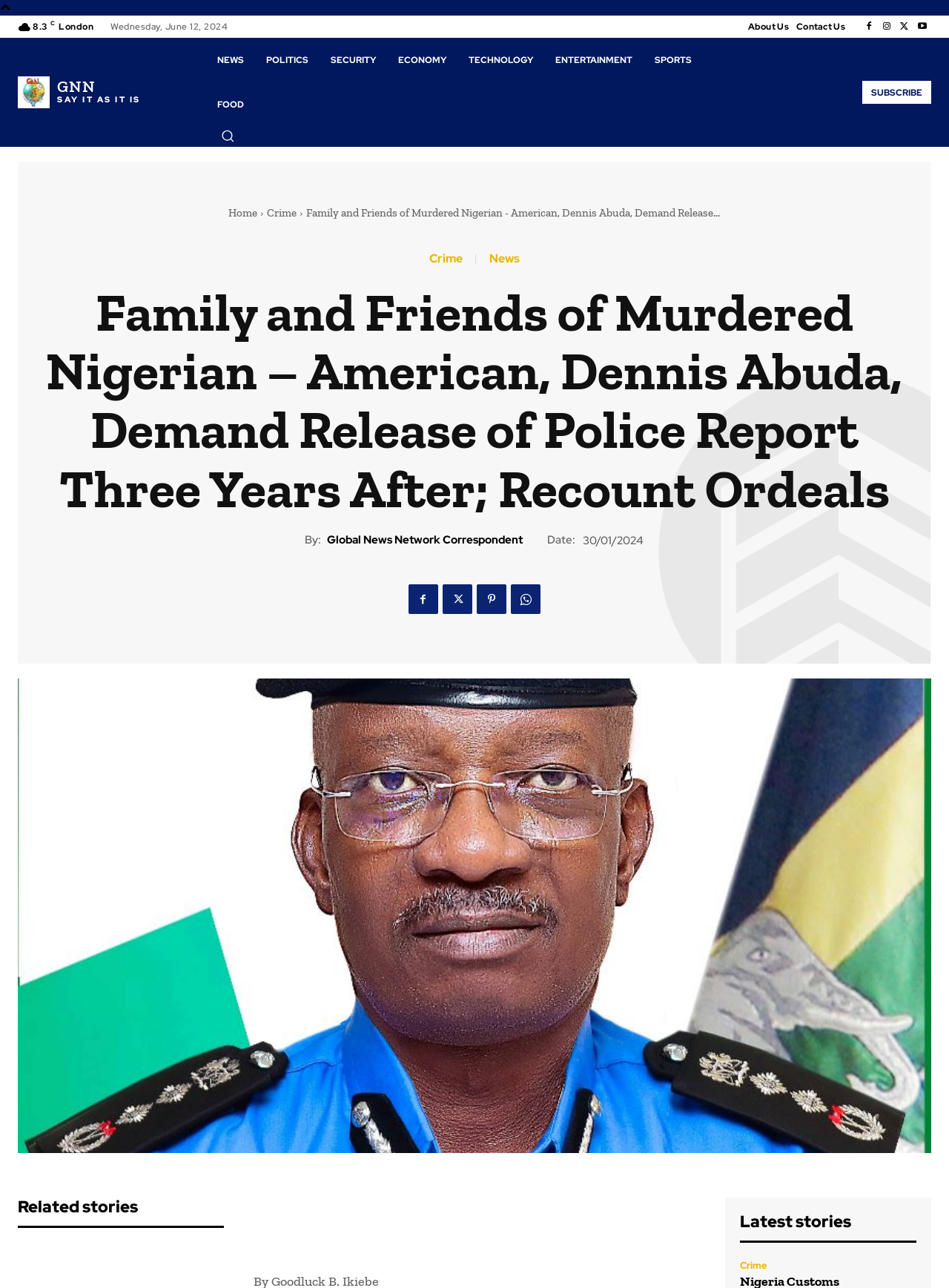What is the location of the news organization?
Please provide a full and detailed response to the question.

The location of the news organization can be found at the top of the webpage, where it says 'London' in a small font size, indicating the location of the news organization.